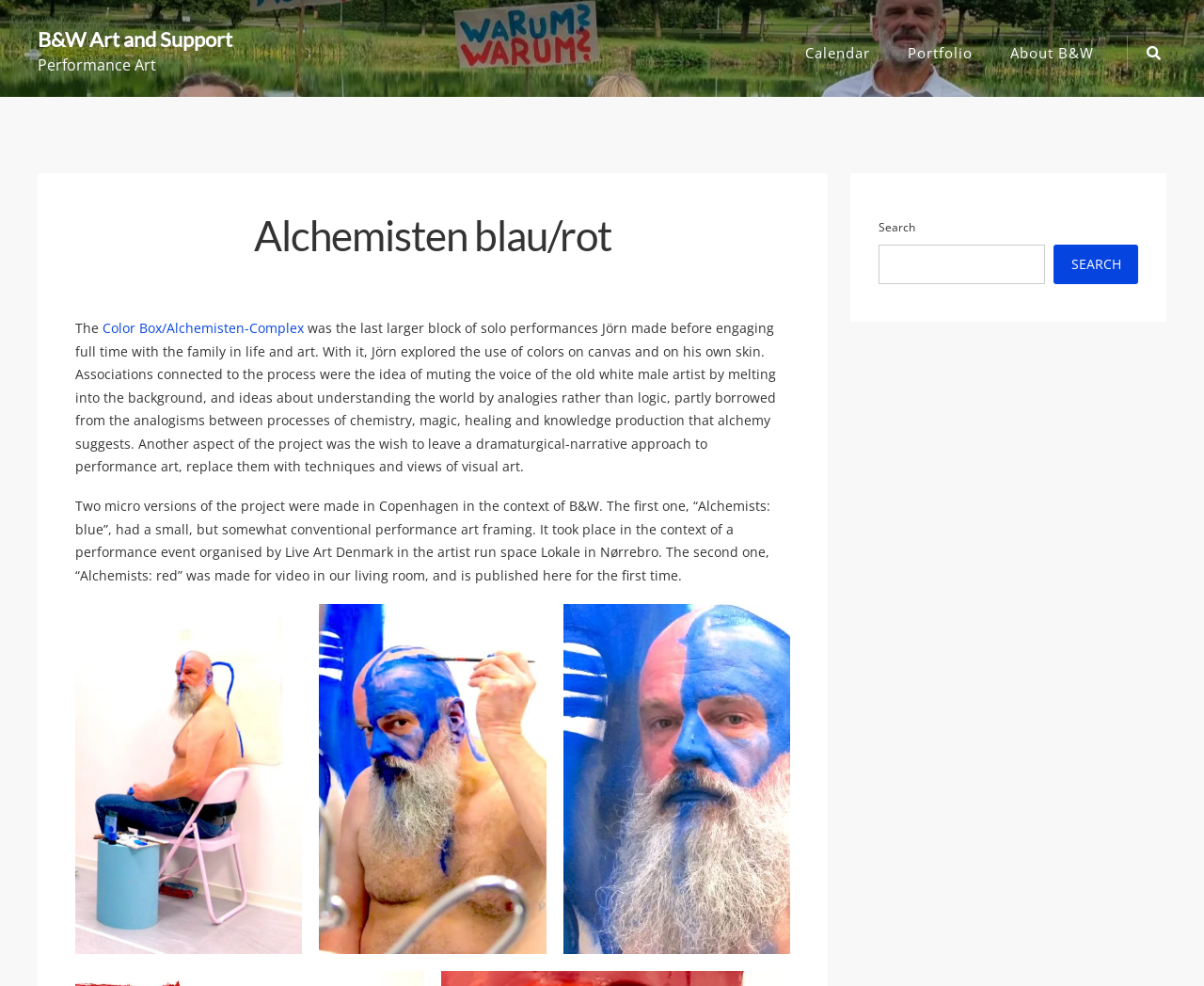What is the purpose of the search box?
Based on the visual, give a brief answer using one word or a short phrase.

To search the website